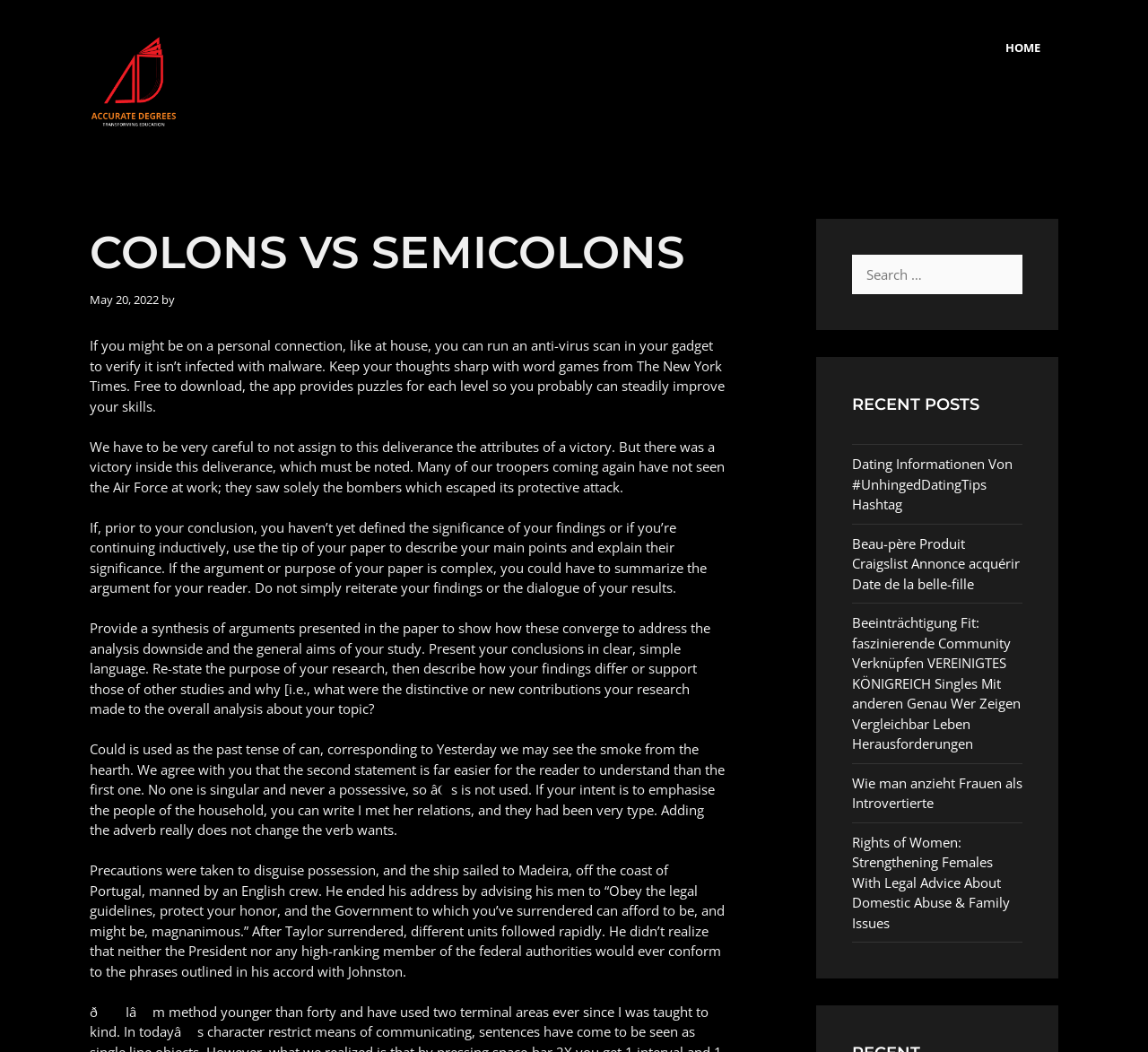Find and generate the main title of the webpage.

COLONS VS SEMICOLONS